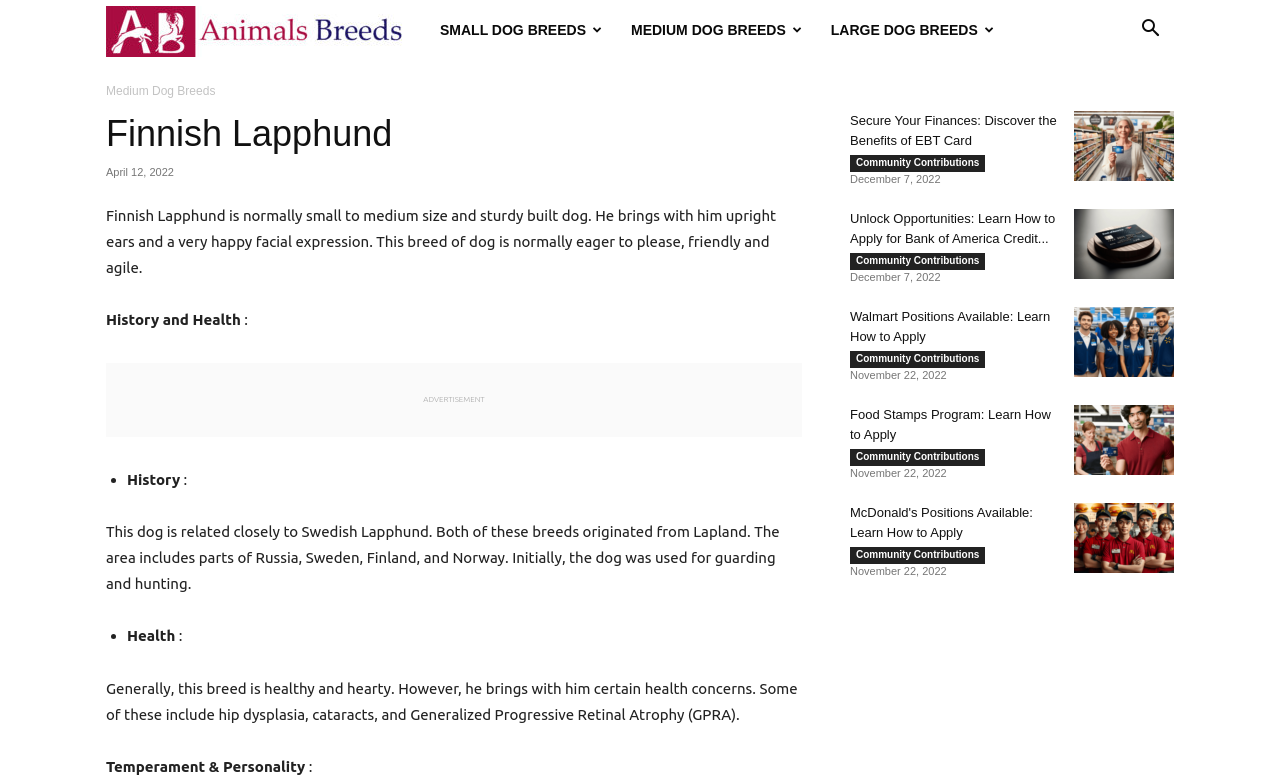Where did the Finnish Lapphund originate from?
Please give a detailed and elaborate answer to the question based on the image.

The webpage states that the Finnish Lapphund 'originated from Lapland', which is a region that includes parts of Russia, Sweden, Finland, and Norway.